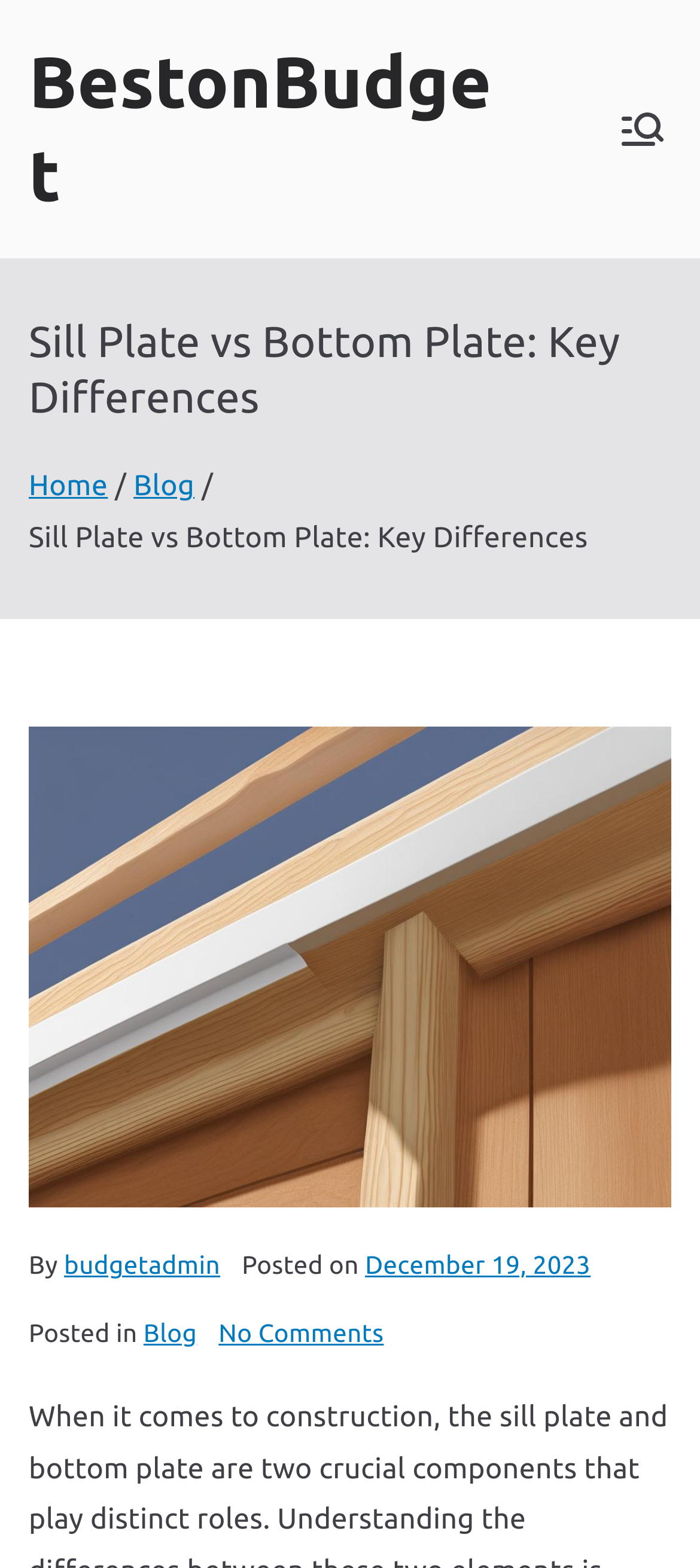Determine the bounding box coordinates of the element that should be clicked to execute the following command: "Read the article posted by 'budgetadmin'".

[0.092, 0.798, 0.315, 0.816]